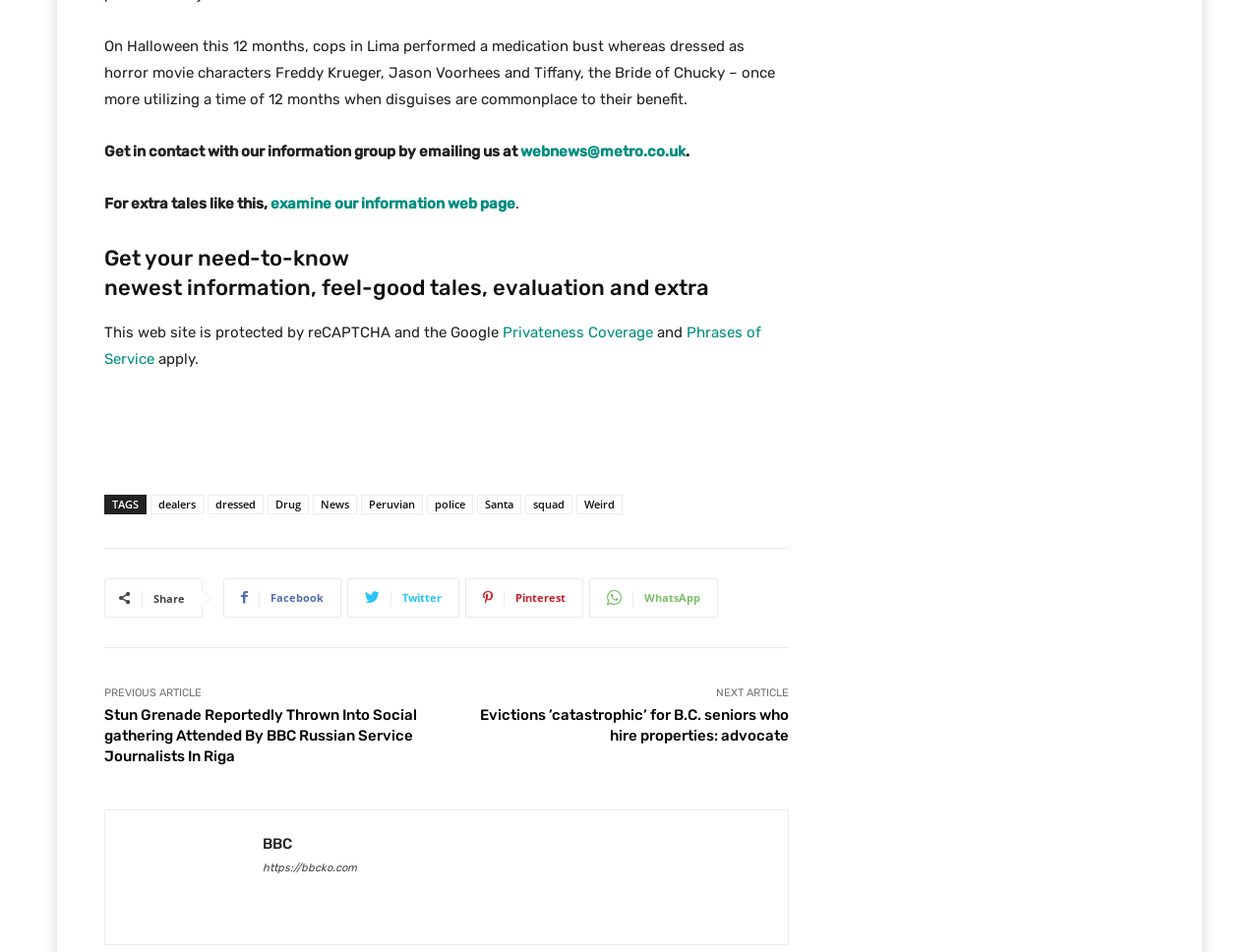Determine the bounding box of the UI component based on this description: "Privateness Coverage". The bounding box coordinates should be four float values between 0 and 1, i.e., [left, top, right, bottom].

[0.399, 0.34, 0.519, 0.358]